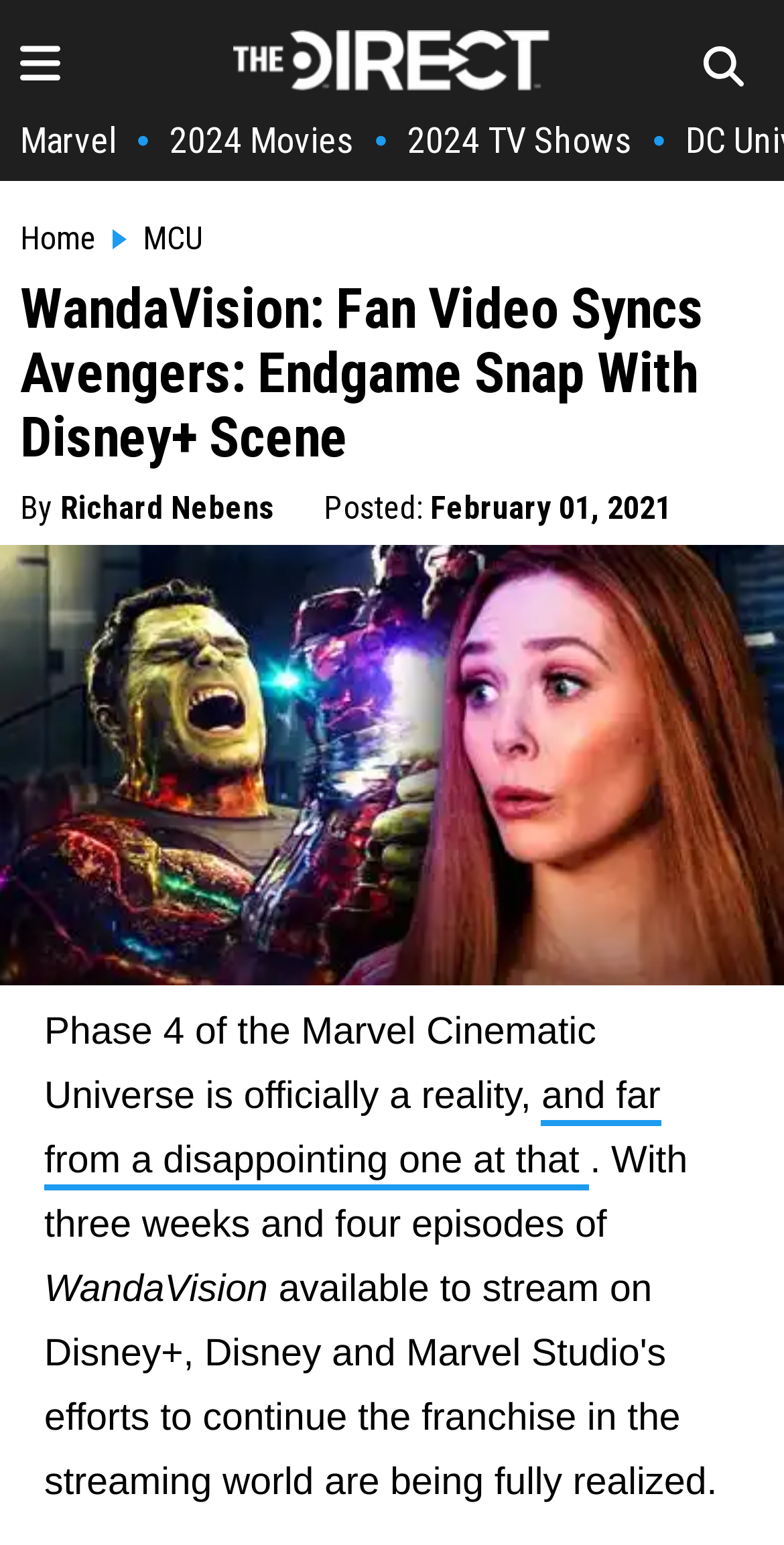Identify the bounding box coordinates for the region of the element that should be clicked to carry out the instruction: "go to The Direct Homepage". The bounding box coordinates should be four float numbers between 0 and 1, i.e., [left, top, right, bottom].

[0.297, 0.042, 0.703, 0.064]